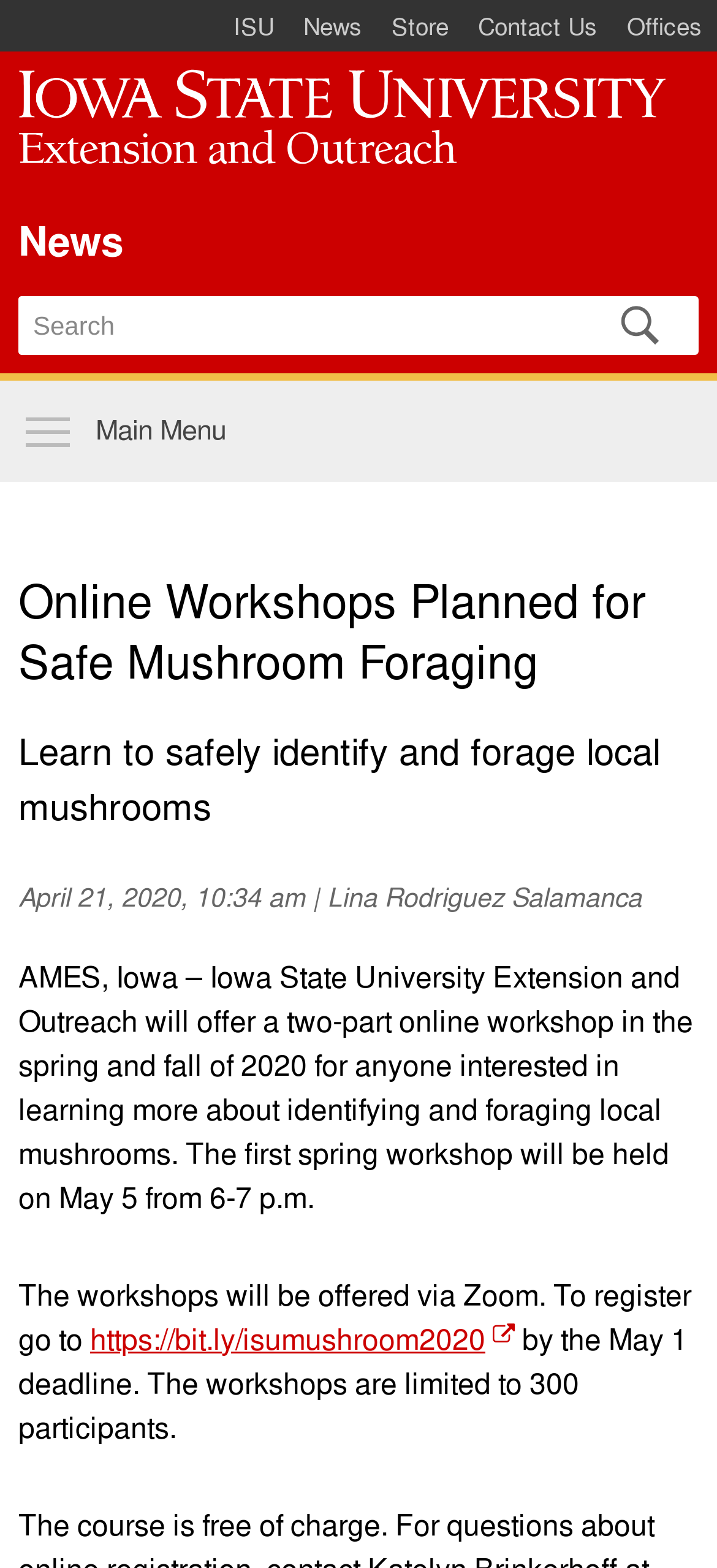Locate the UI element described by name="op" value="" in the provided webpage screenshot. Return the bounding box coordinates in the format (top-left x, top-left y, bottom-right x, bottom-right y), ensuring all values are between 0 and 1.

[0.862, 0.189, 0.924, 0.227]